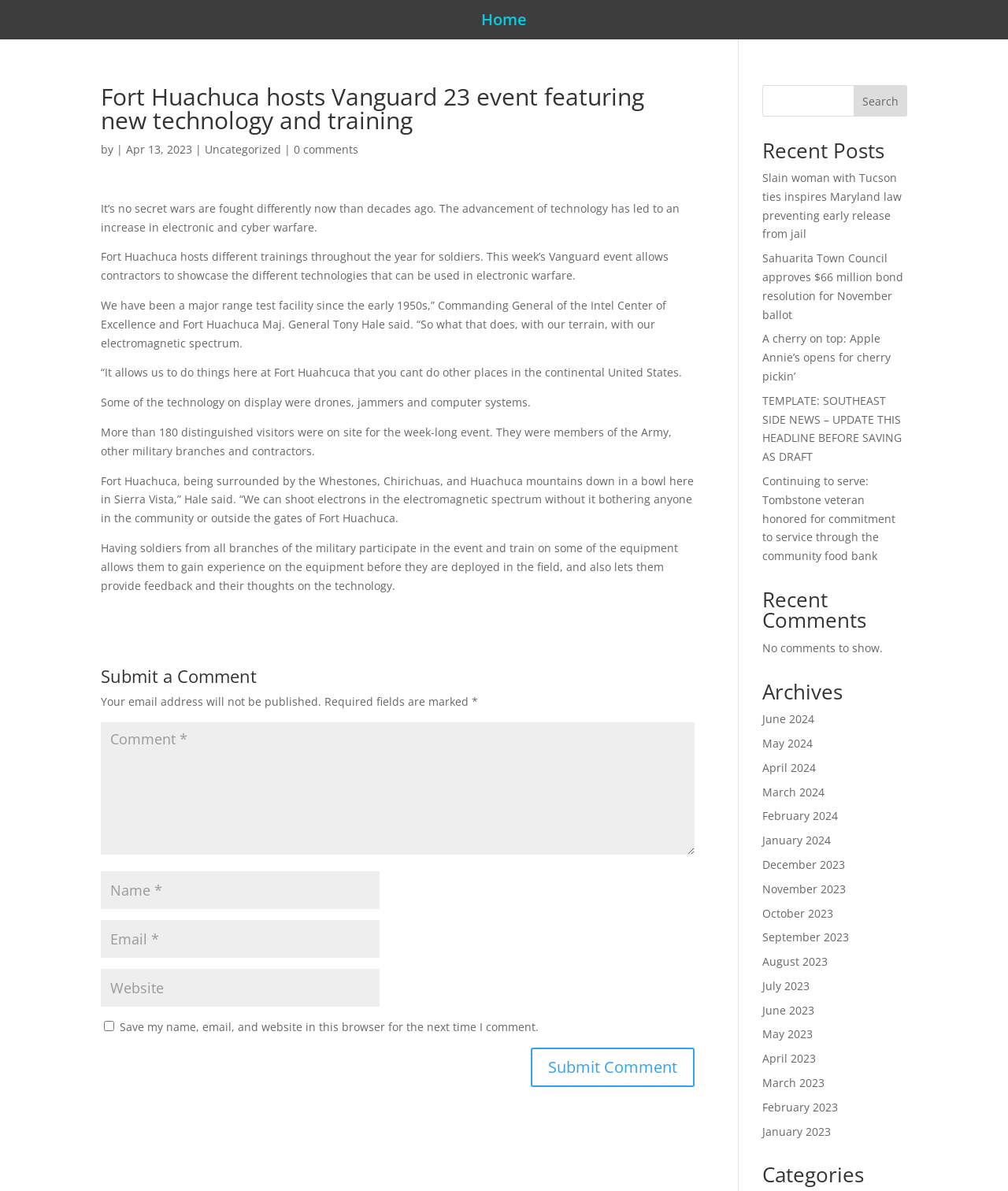Generate the text content of the main headline of the webpage.

Fort Huachuca hosts Vanguard 23 event featuring new technology and training